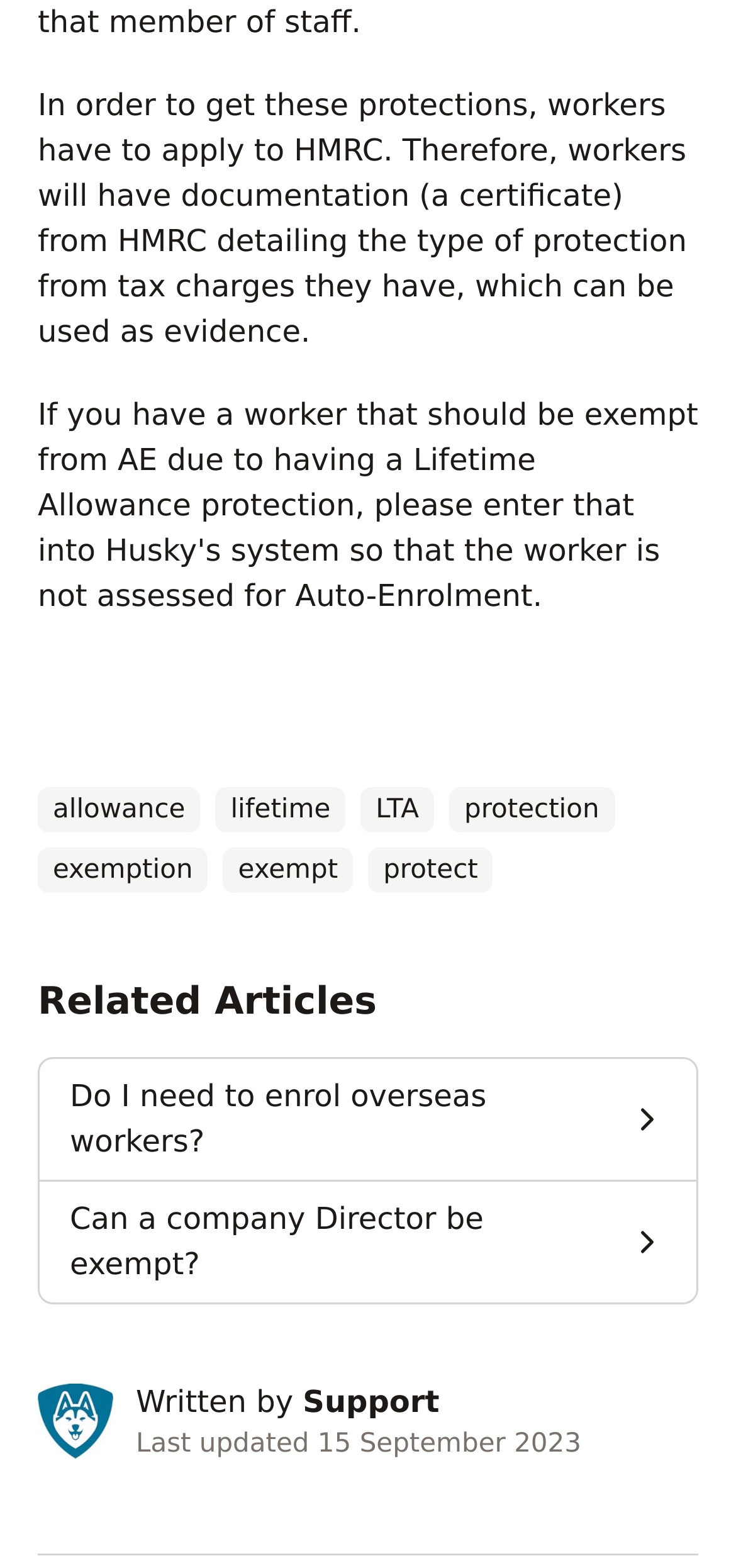What is the purpose of workers applying to HMRC?
Answer with a single word or phrase by referring to the visual content.

Get protections